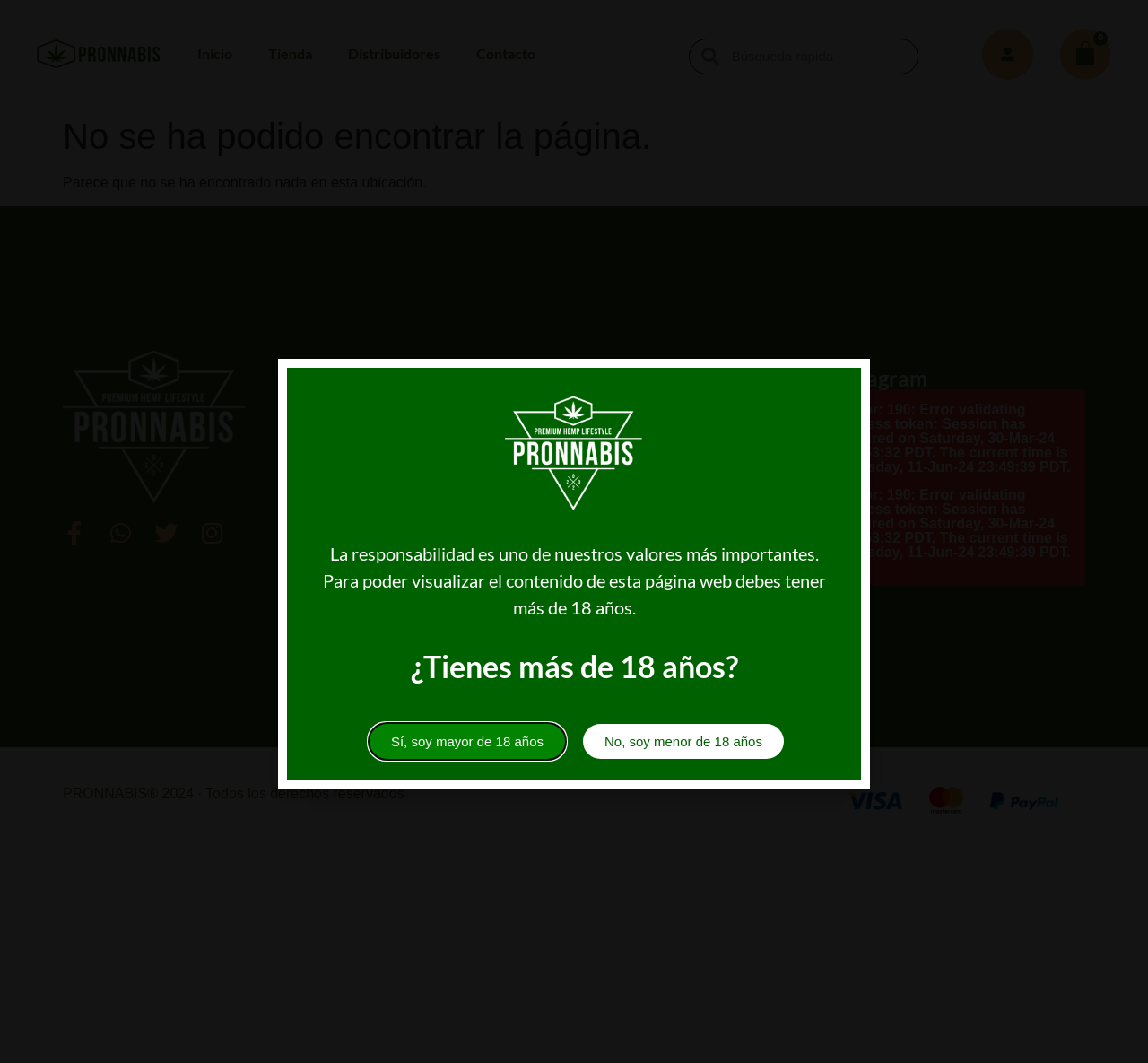Specify the bounding box coordinates of the area to click in order to follow the given instruction: "Search for something."

[0.6, 0.036, 0.8, 0.07]